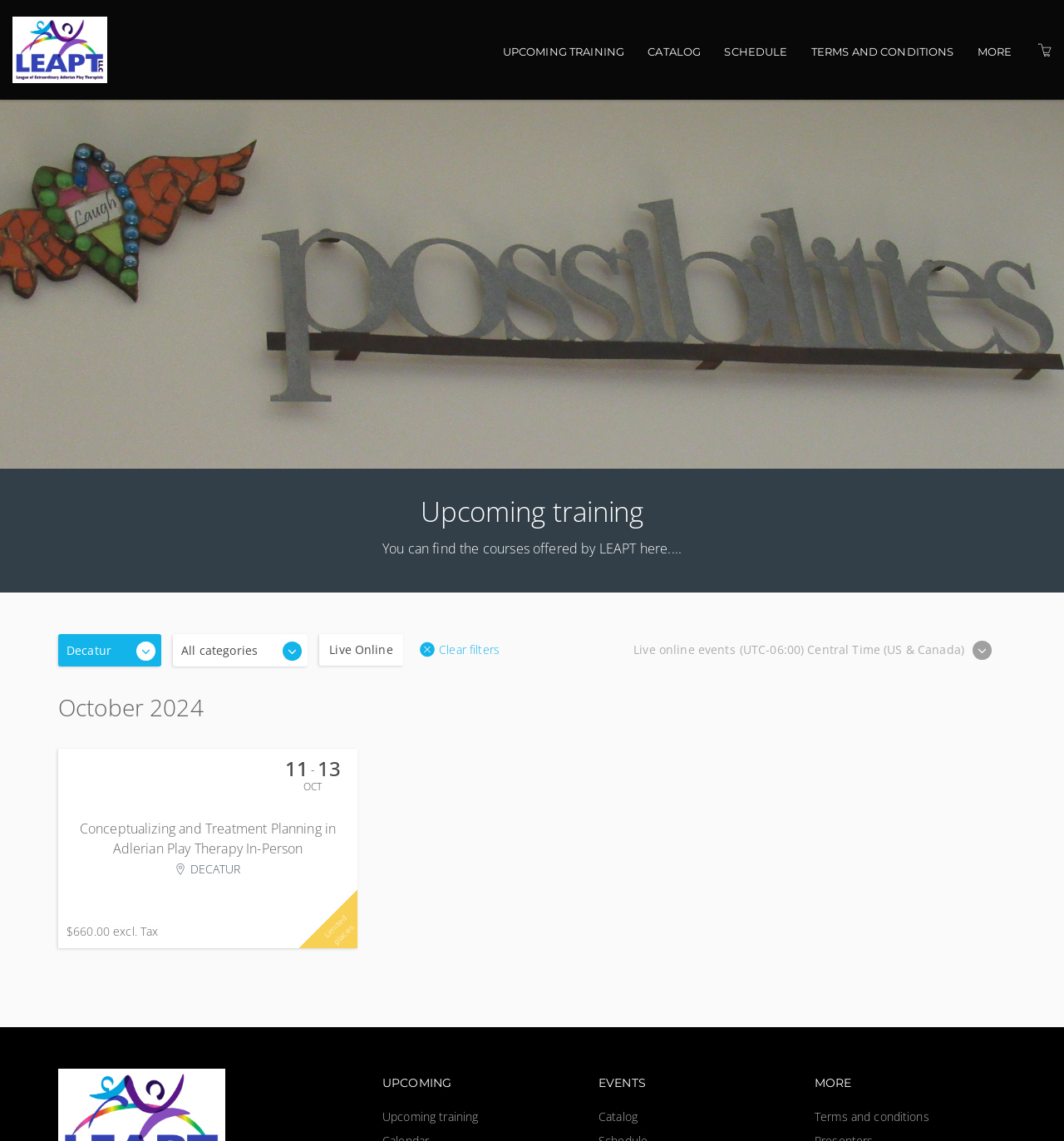Please specify the bounding box coordinates of the clickable region to carry out the following instruction: "Register for Conceptualizing and Treatment Planning in Adlerian Play Therapy". The coordinates should be four float numbers between 0 and 1, in the format [left, top, right, bottom].

[0.231, 0.776, 0.325, 0.801]